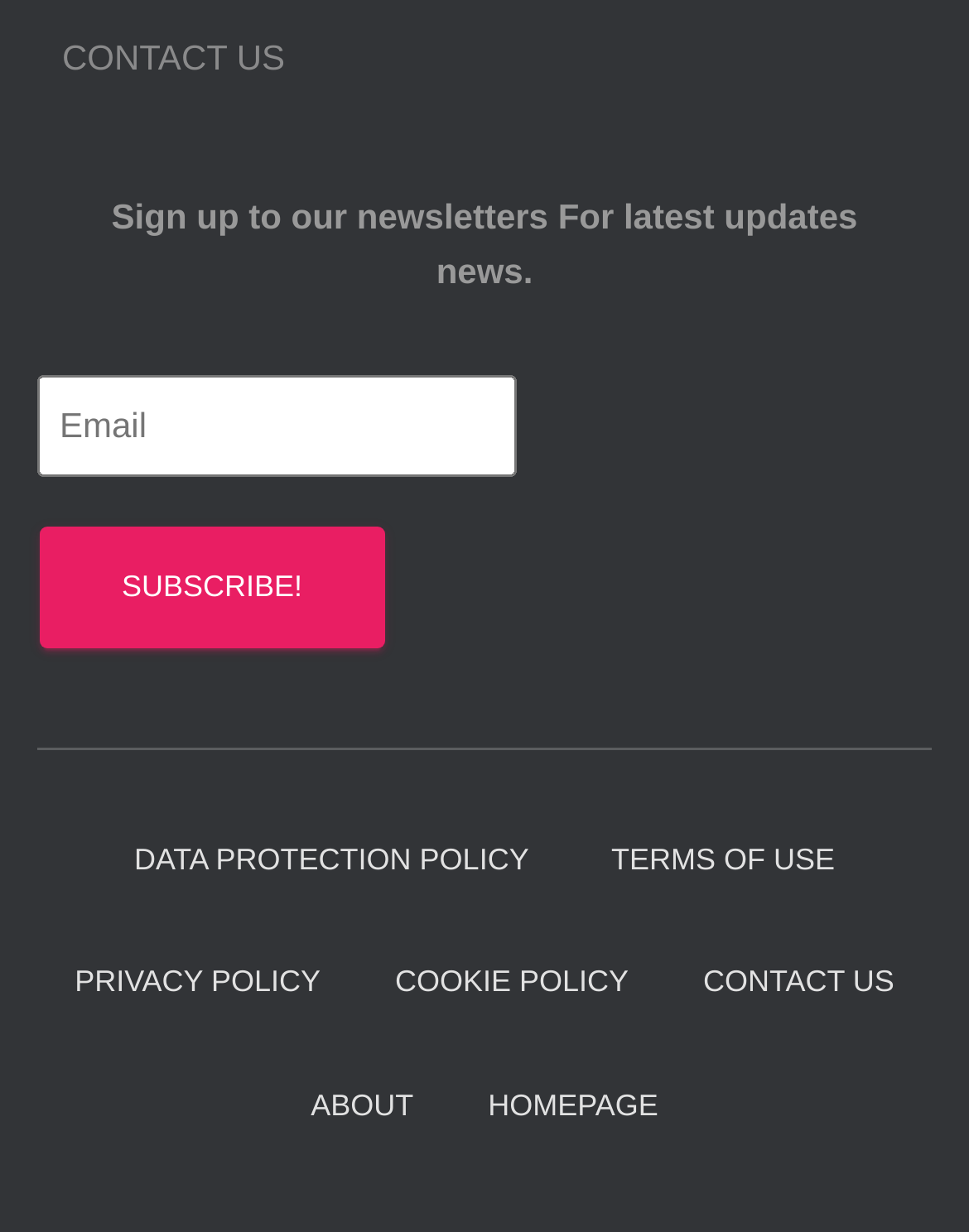Is the email input required?
Please answer the question with as much detail and depth as you can.

The textbox element is labeled as 'Email' and has a 'required' attribute set to 'False', indicating that the email input is not required.